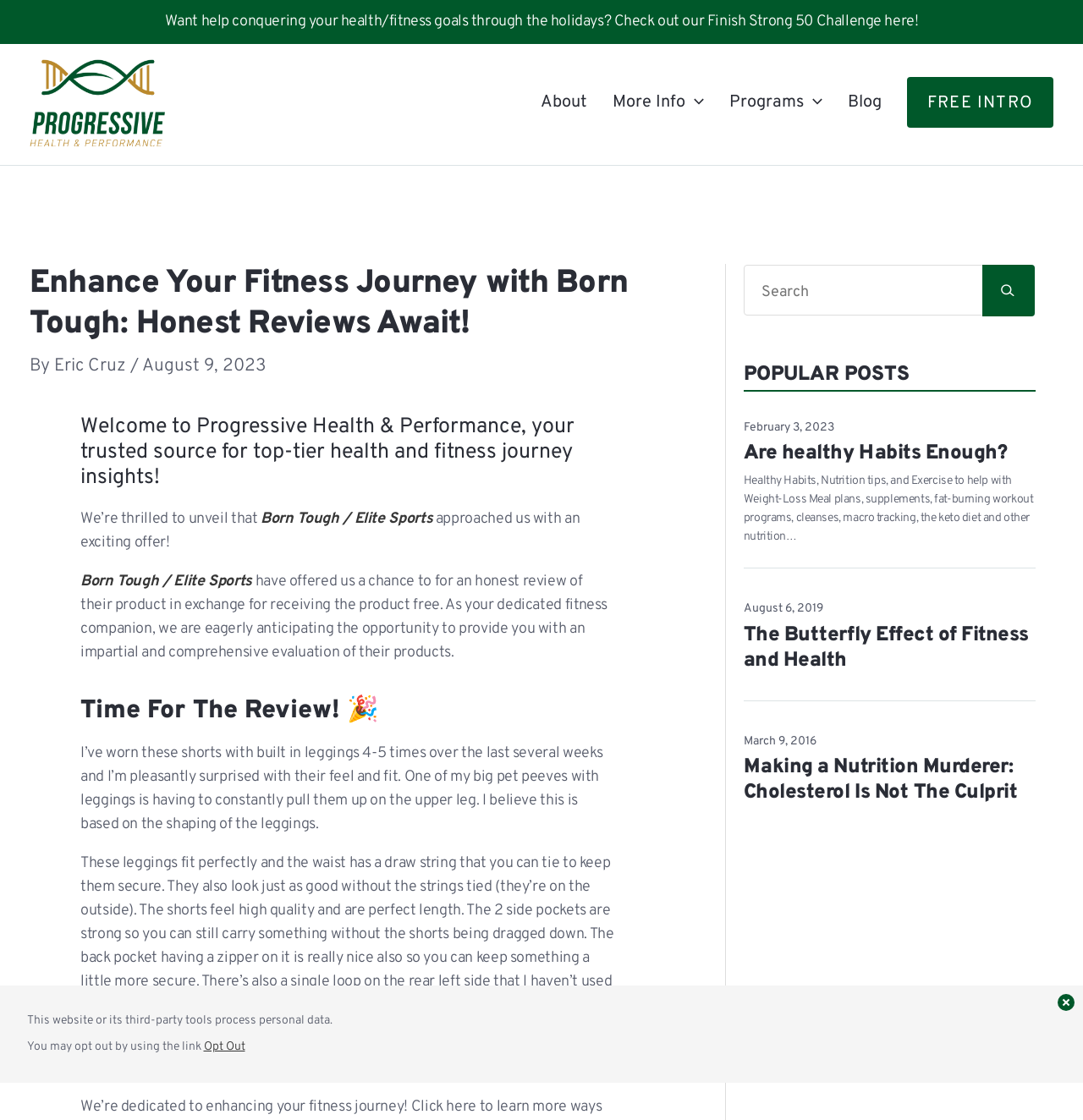What is the name of the author of the review?
Please answer the question as detailed as possible based on the image.

The author of the review is mentioned as Eric Cruz, who has worn the Born Tough shorts with built-in leggings and shared his experience with them.